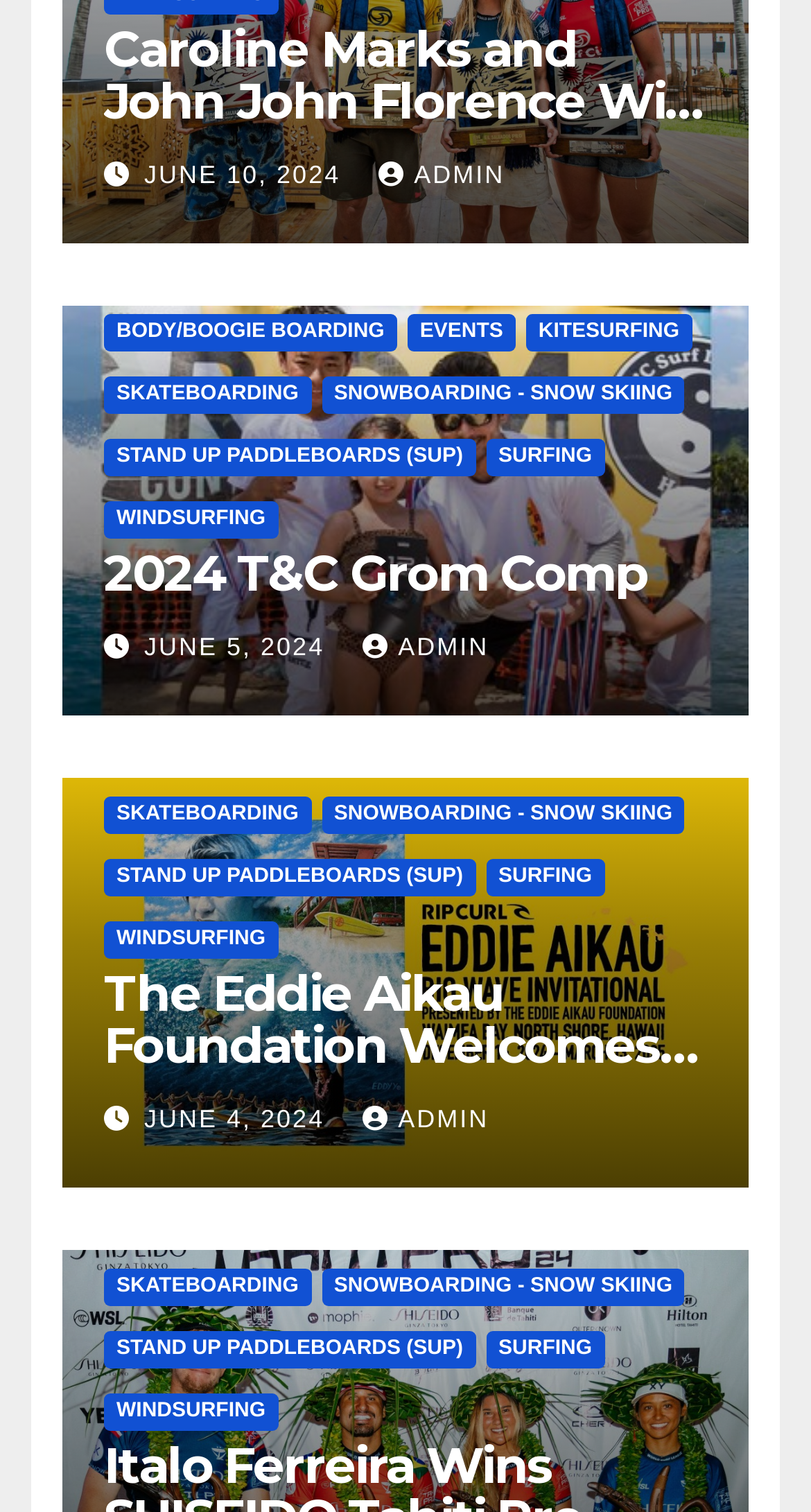Specify the bounding box coordinates for the region that must be clicked to perform the given instruction: "Browse all categories".

None